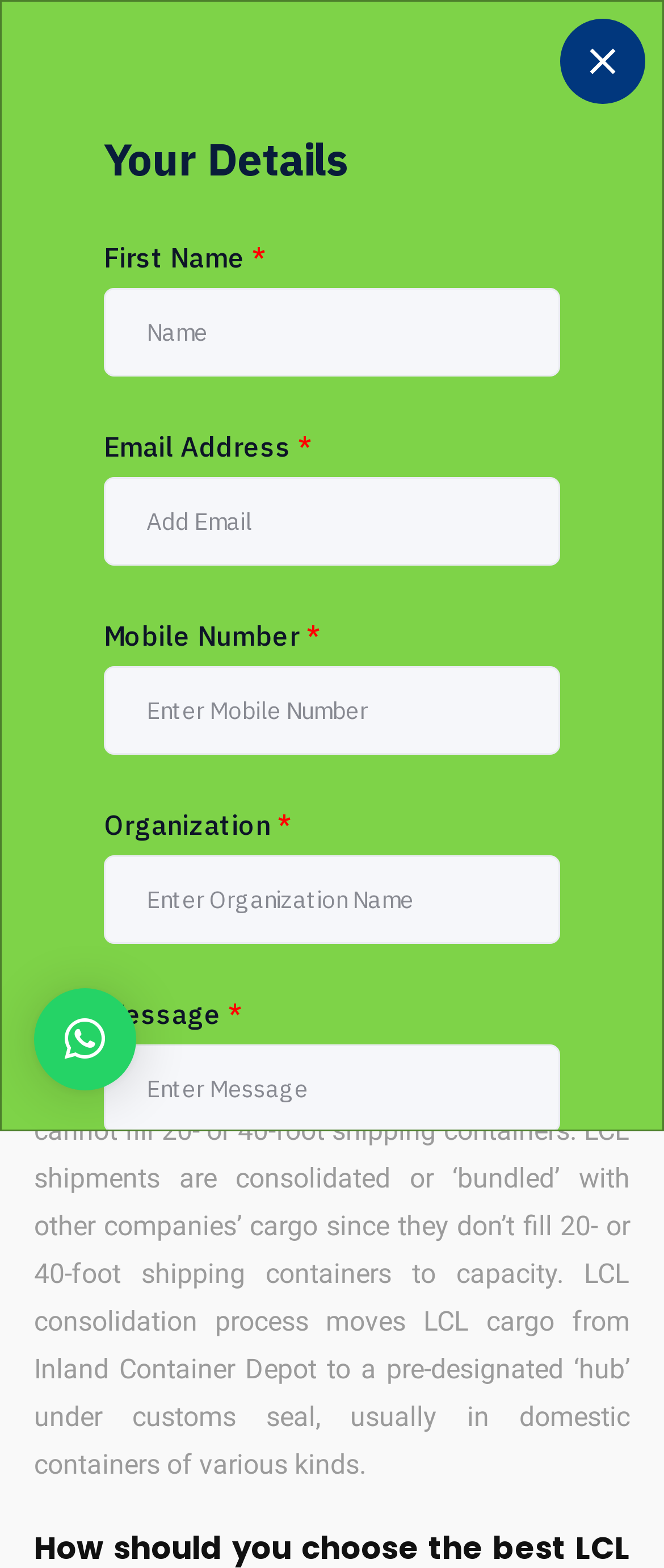What is the mode of cargo transportation described?
Using the information from the image, answer the question thoroughly.

The webpage describes LCL or 'Less than Container Load' as the mode of cargo transportation and shipping used when various maritime ships for cargo loads that cannot fill 20- or 40-foot shipping containers.